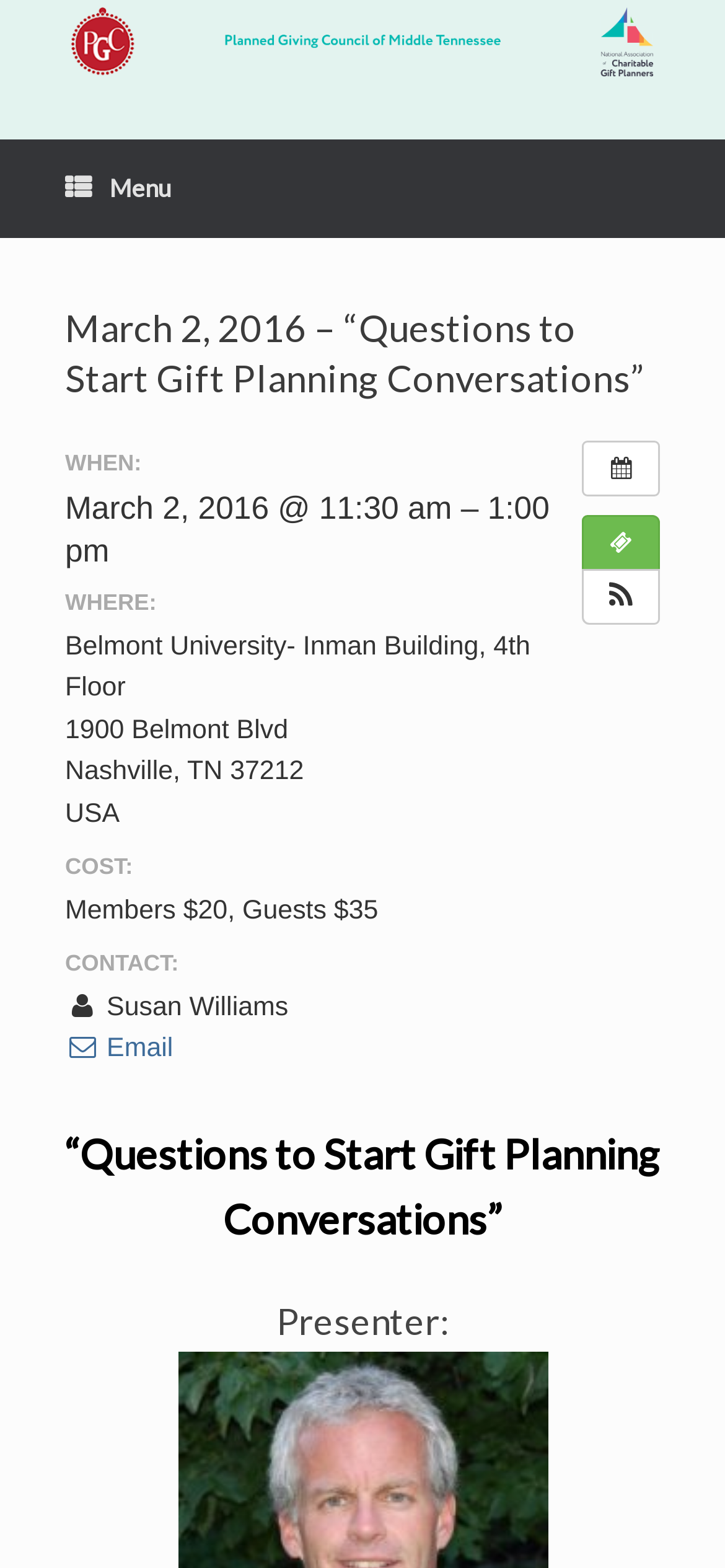Give a detailed account of the webpage.

This webpage appears to be an event page for a presentation titled "Questions to Start Gift Planning Conversations" by Gregory J. Sharkey, J.D., Senior Philanthropy Advisor at The Nature Conservancy. 

At the top left of the page, there is a link to the "Planned Giving Council of Middle Tennessee" accompanied by an image with the same name. 

On the top right, there is a menu icon represented by three horizontal lines. 

Below the menu icon, there are several sections of information about the event. The first section displays the event title and date, "March 2, 2016 – “Questions to Start Gift Planning Conversations”". 

Following this, there are details about the event, including the time, location, address, and cost. The location is Belmont University's Inman Building, 4th Floor, and the cost is $20 for members and $35 for guests. 

There is also a contact section with the name "Susan Williams" and an email link. 

Finally, at the bottom of the page, there is a heading that repeats the event title, "“Questions to Start Gift Planning Conversations”".